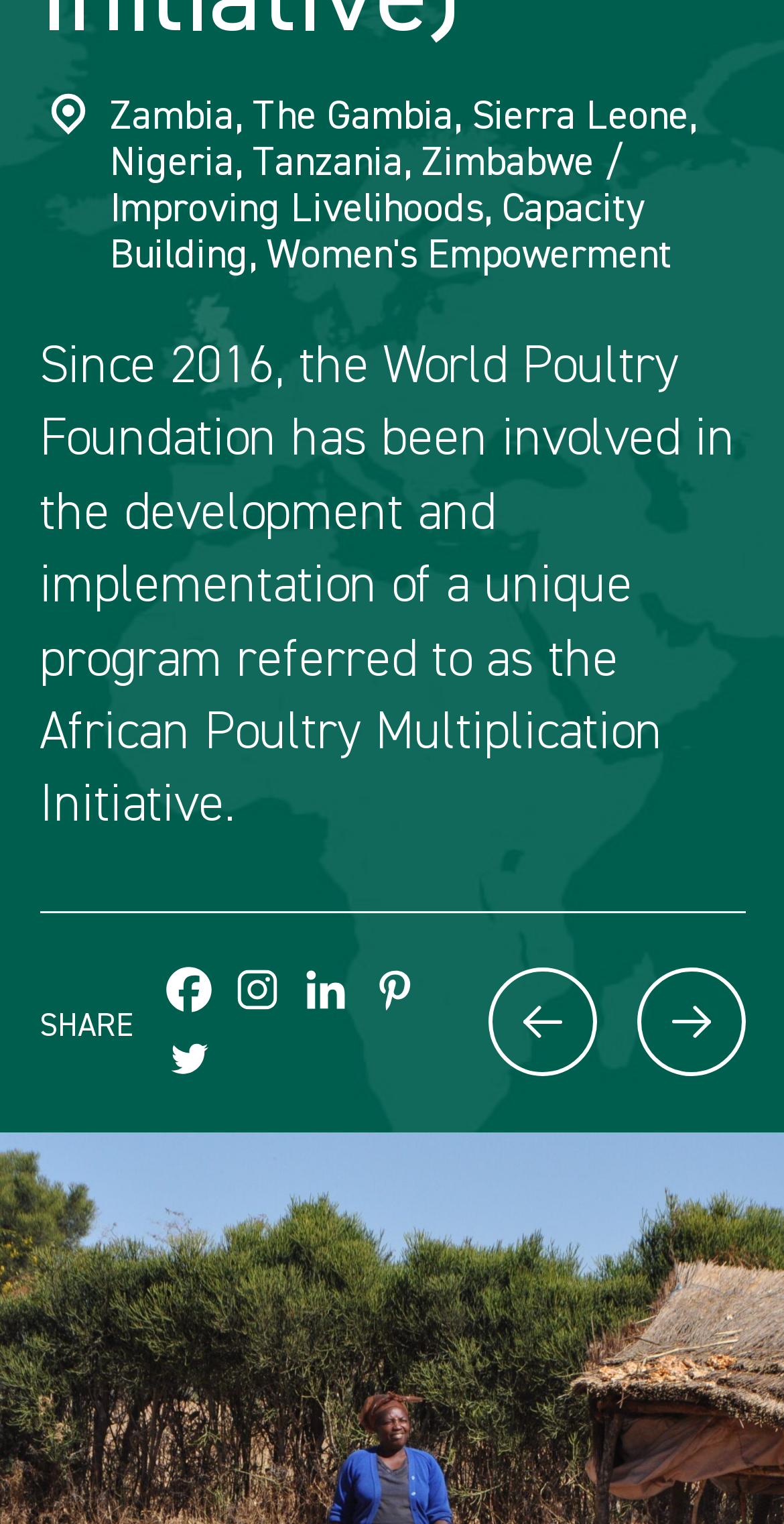Determine the bounding box for the described UI element: "title="Love A Child in Haiti"".

[0.812, 0.635, 0.95, 0.706]